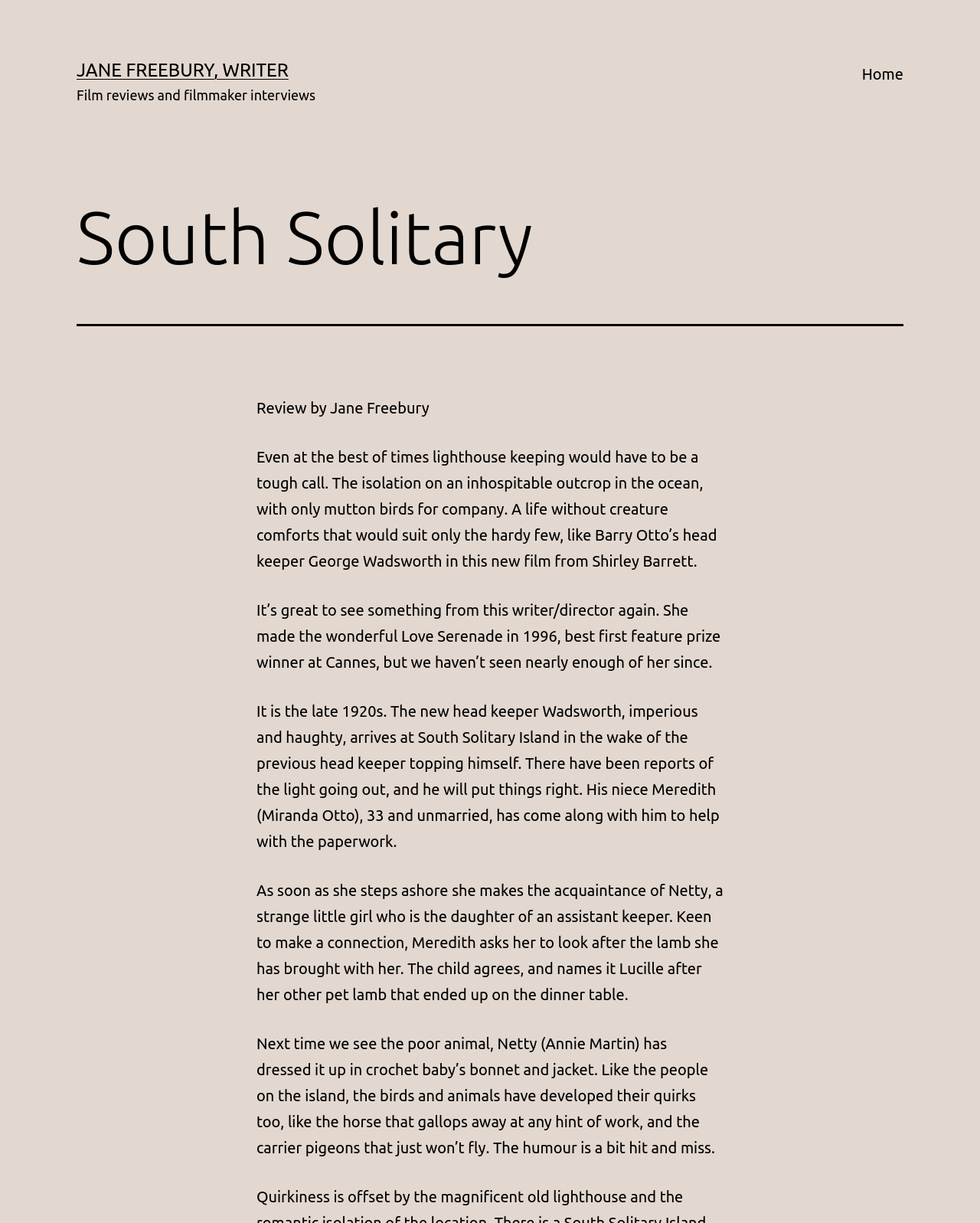Offer a comprehensive description of the webpage’s content and structure.

The webpage is a film review written by Jane Freebury. At the top left, there is a link to the author's name, "JANE FREEBURY, WRITER", followed by a static text "Film reviews and filmmaker interviews". On the top right, there is a primary navigation menu with a single link "Home". 

Below the navigation menu, there is a header section with the title "South Solitary" in large font. Underneath the title, there is a review of the film "South Solitary" written by Jane Freebury. The review consists of five paragraphs of text, which describe the film's plot, characters, and the author's opinion. The text is arranged in a single column, taking up most of the webpage's content area. 

There are no images on the page. The overall content is focused on the film review, with a clear structure and easy-to-read text.